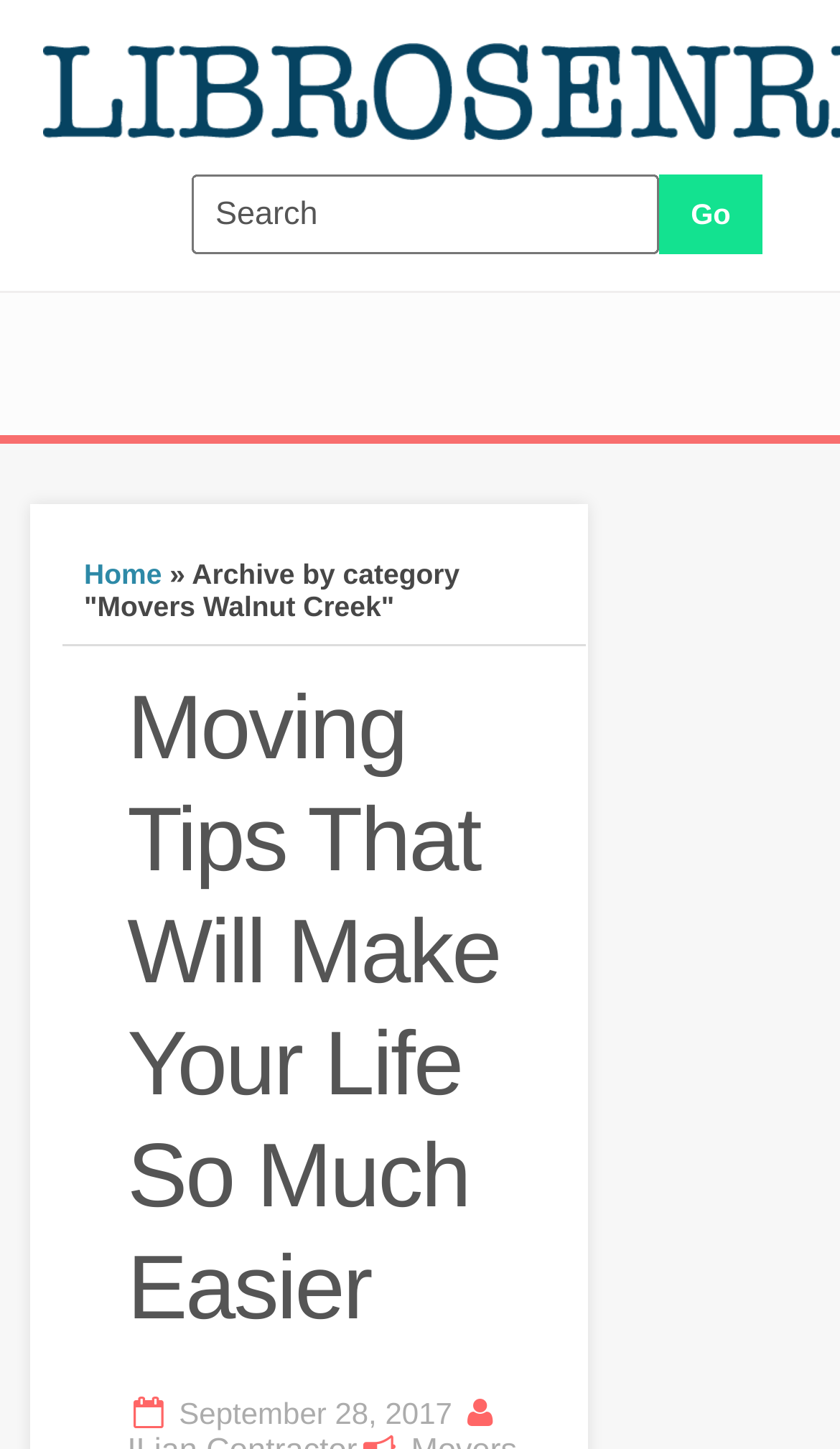Please reply to the following question with a single word or a short phrase:
What is the purpose of the button?

To search